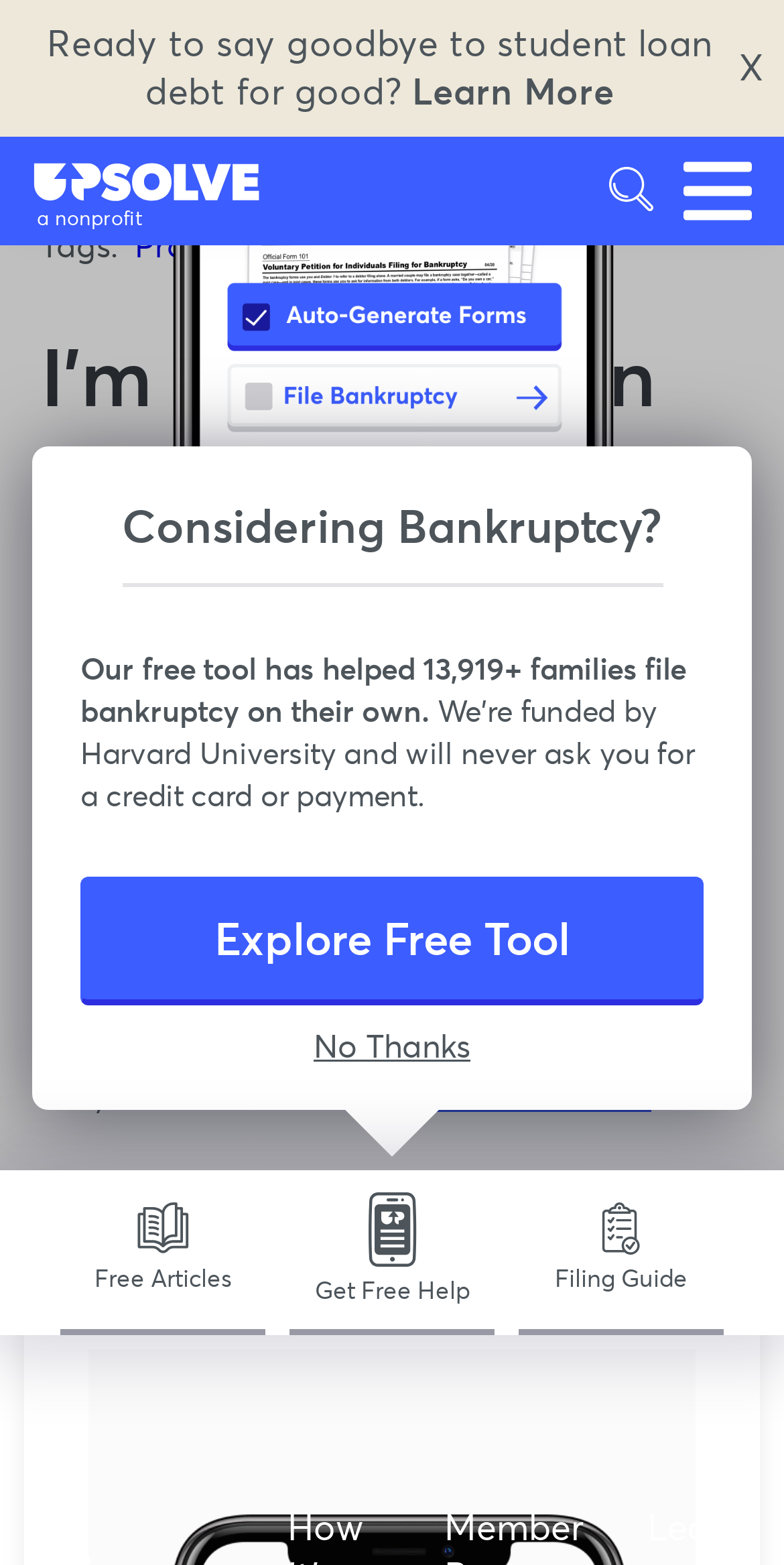Review the image closely and give a comprehensive answer to the question: What is the topic of the article?

I inferred the topic by analyzing the heading element 'I'm Expecting an Inheritance. Should I Still File for Bankruptcy?' and the surrounding text, which suggests that the article is discussing the relationship between bankruptcy and inheritance.